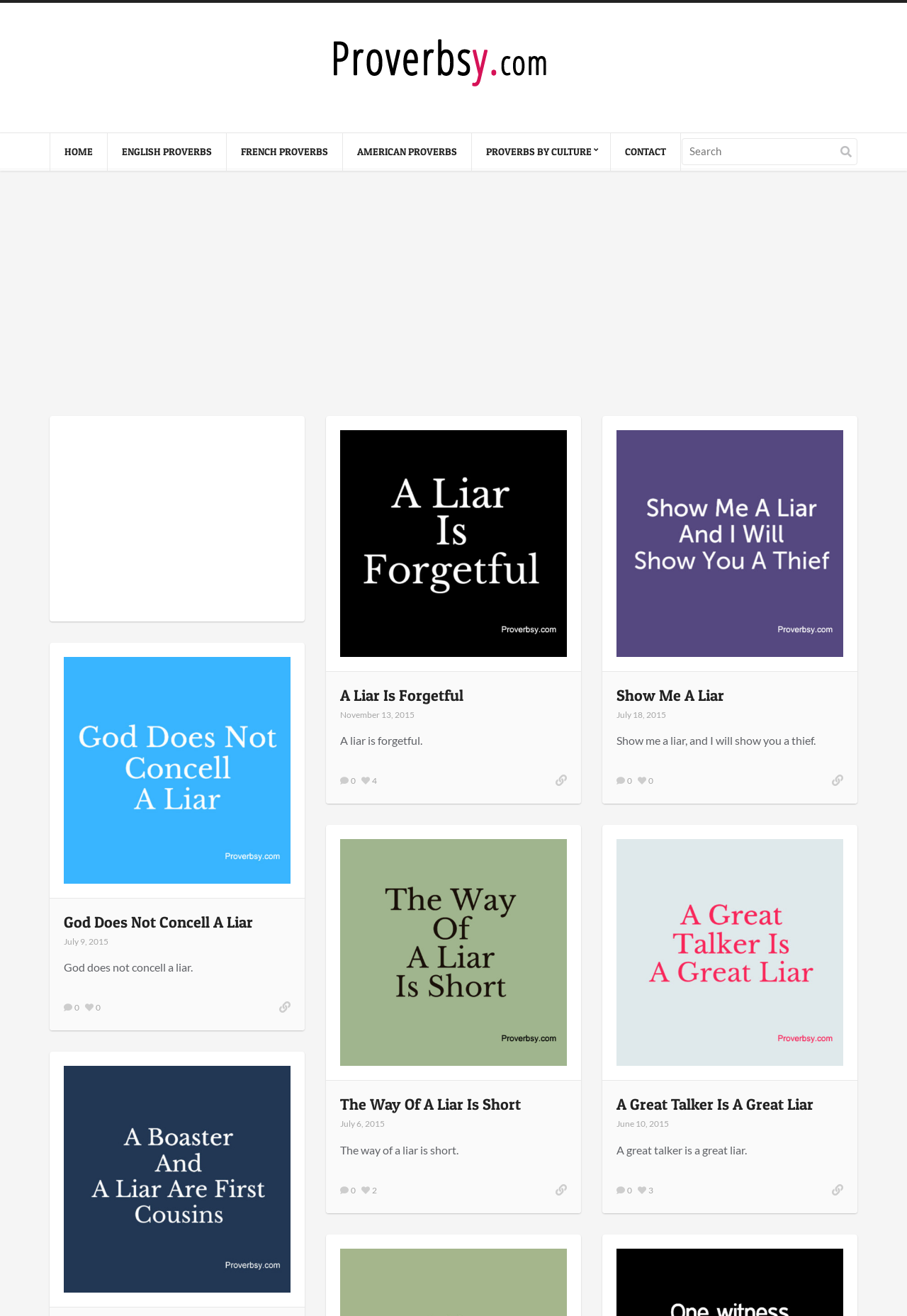Show the bounding box coordinates of the element that should be clicked to complete the task: "View the article 'Show Me A Liar'".

[0.68, 0.521, 0.93, 0.535]